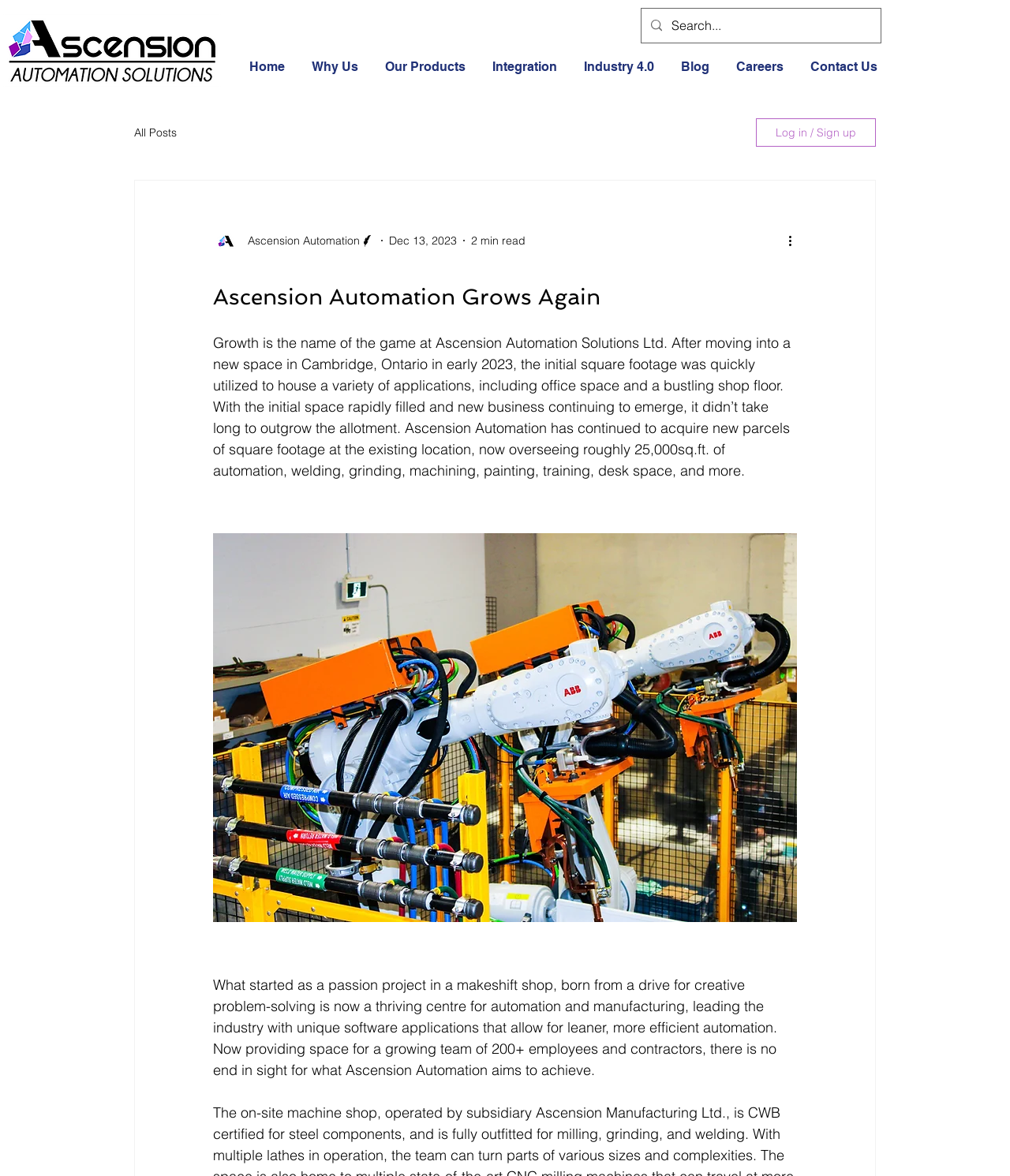How many employees does Ascension Automation have?
Answer the question with a detailed and thorough explanation.

I found this information in the main article section, where it says 'Now providing space for a growing team of 200+ employees and contractors...'.